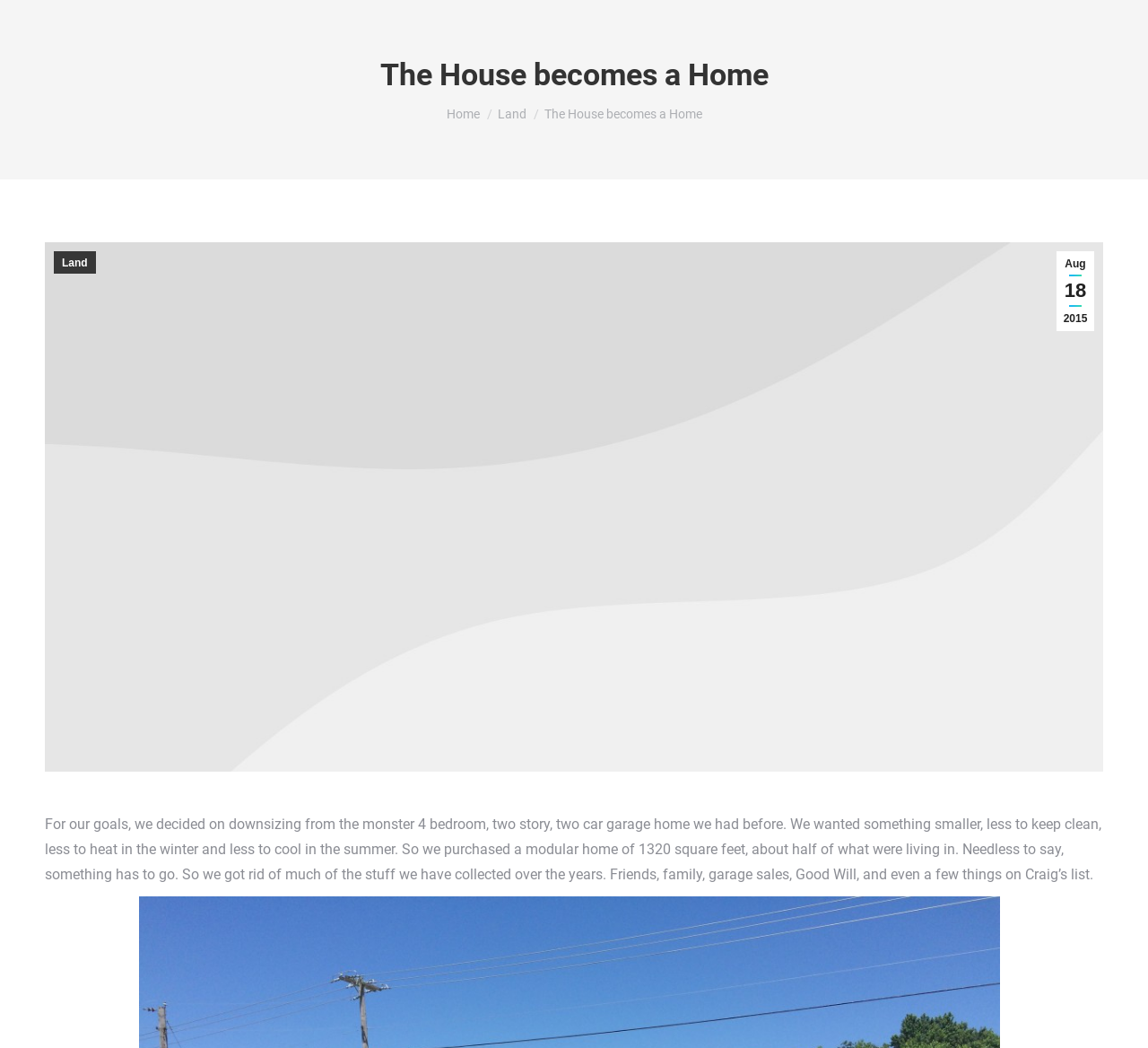Respond with a single word or phrase to the following question:
What did the author get rid of?

Much of the stuff they collected